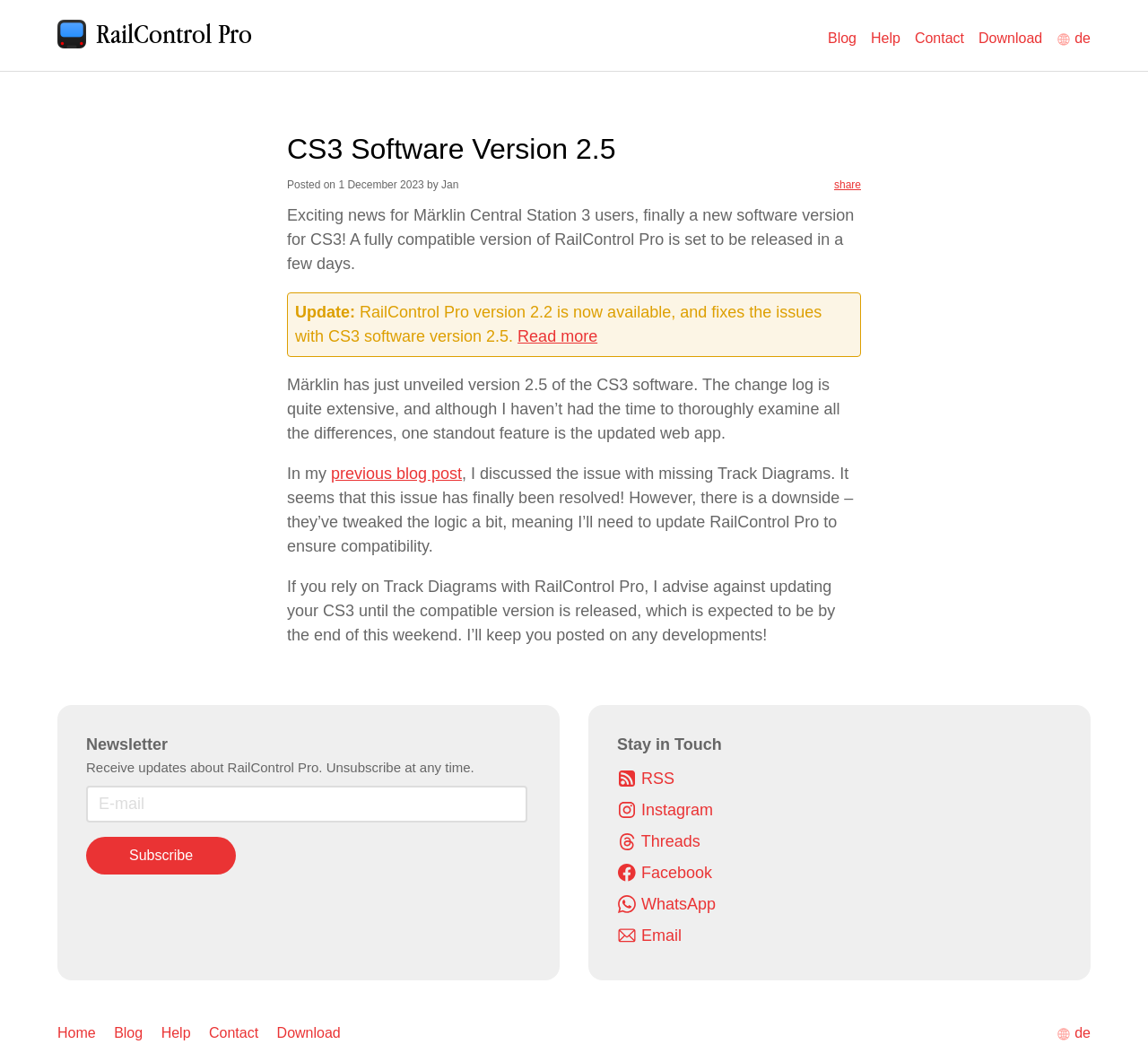What is the current version of CS3 software?
Please use the image to provide an in-depth answer to the question.

The current version of CS3 software is mentioned in the heading 'CS3 Software Version 2.5' and also in the text 'Märklin has just unveiled version 2.5 of the CS3 software.'